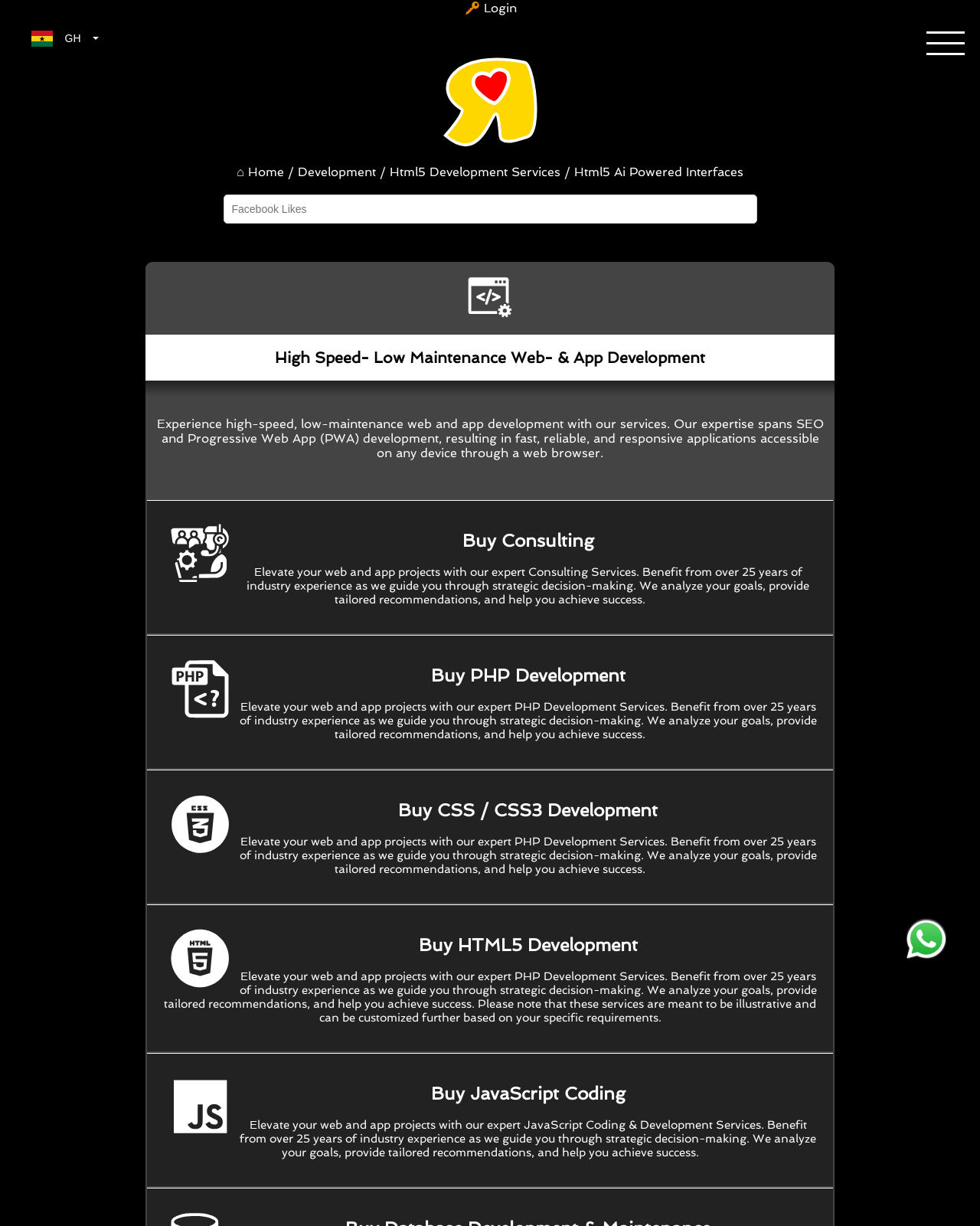Based on the description "MORE FROM AUTHOR", find the bounding box of the specified UI element.

None